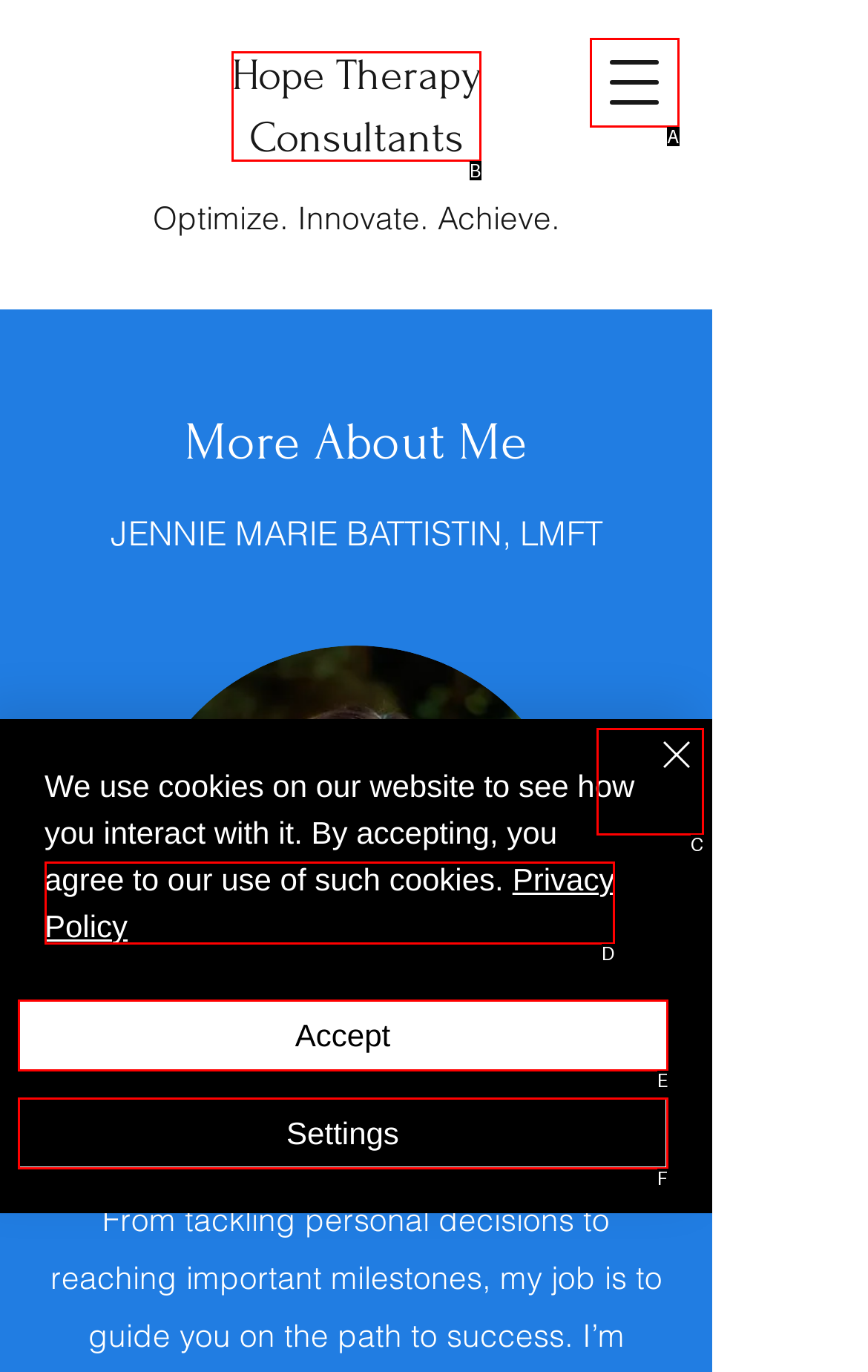Given the description: Hope Therapy Consultants, identify the HTML element that corresponds to it. Respond with the letter of the correct option.

B